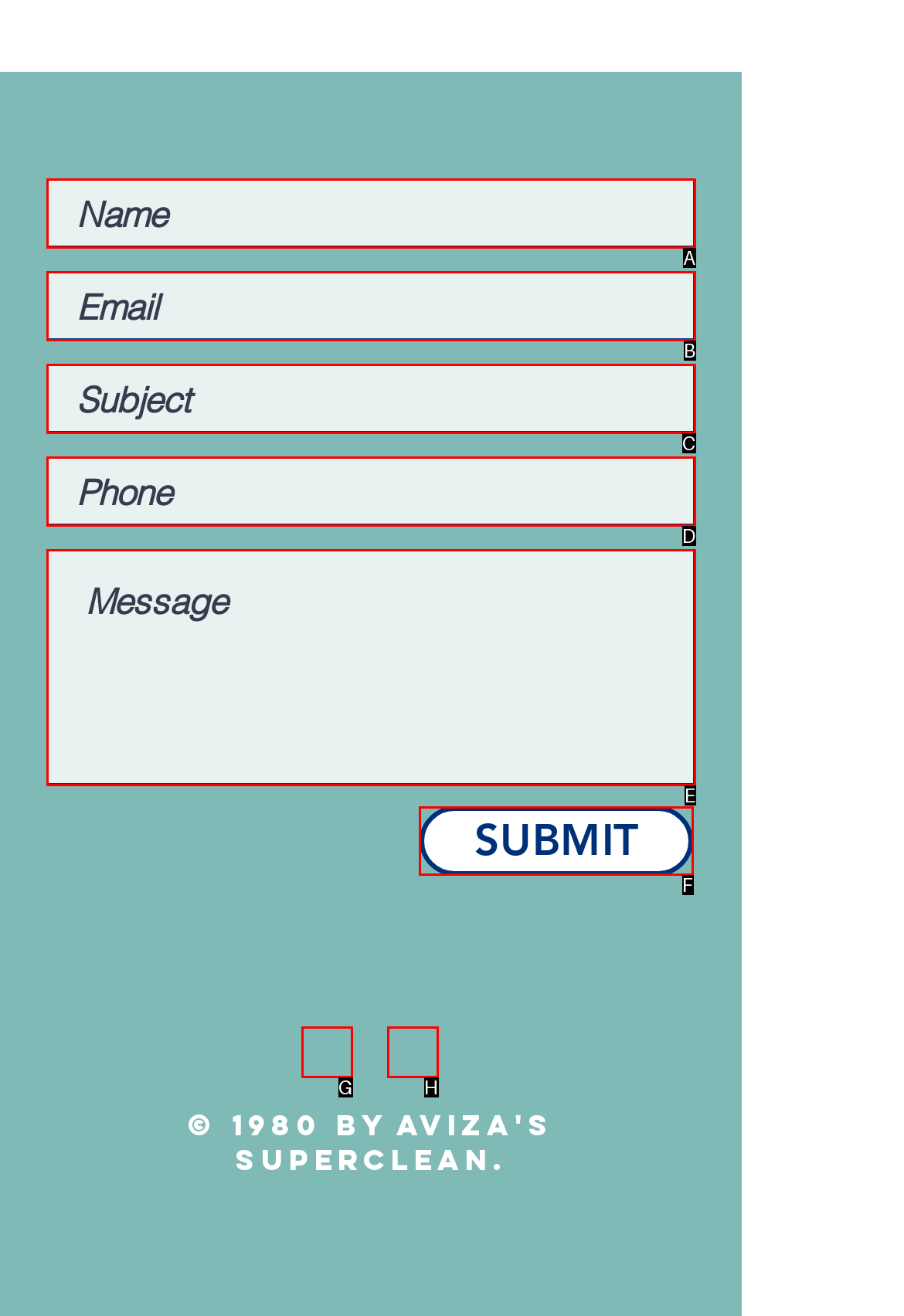Please indicate which HTML element should be clicked to fulfill the following task: Set privacy settings individually. Provide the letter of the selected option.

None